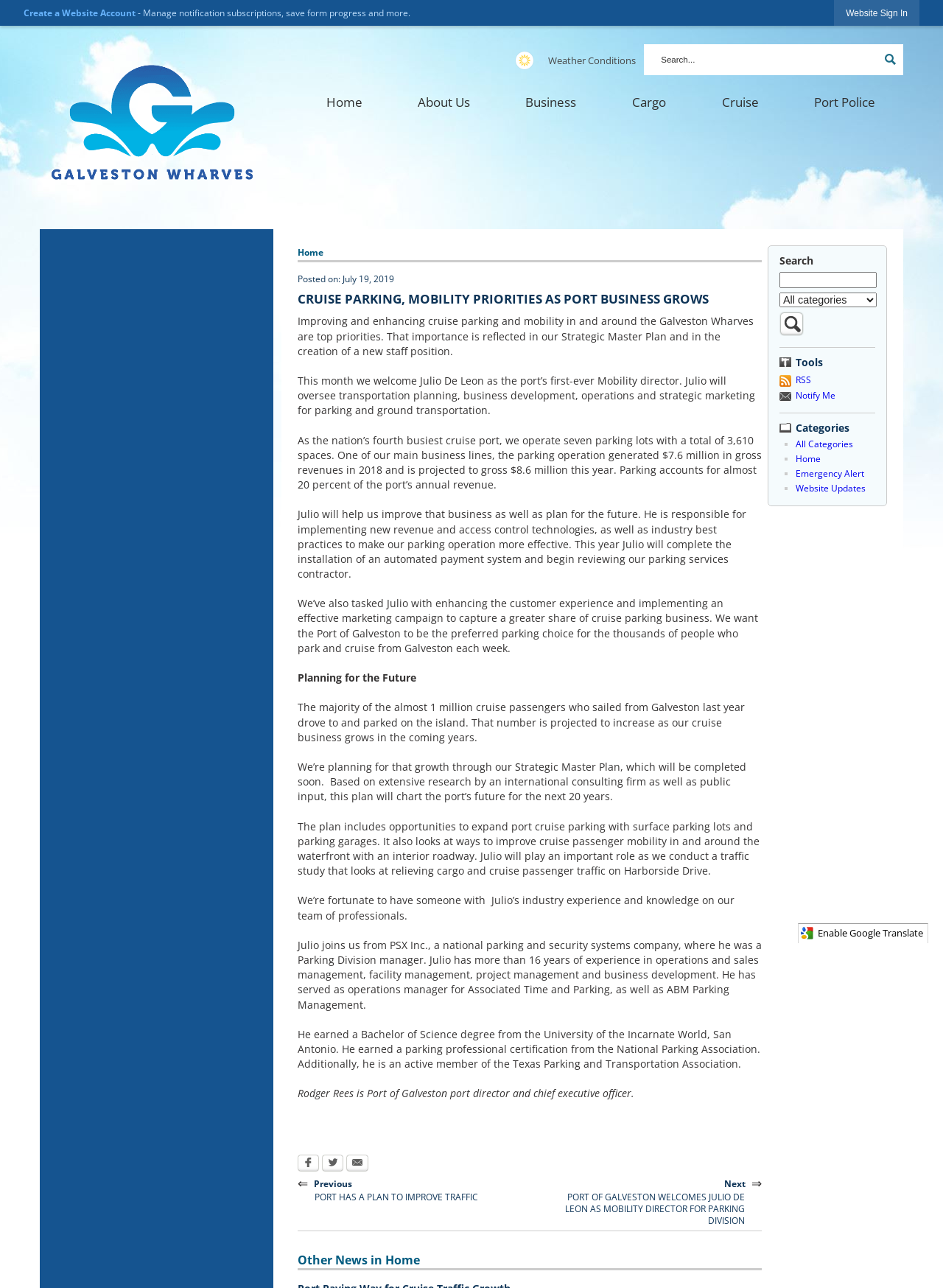Provide a single word or phrase answer to the question: 
What is the current year mentioned in the article?

2019